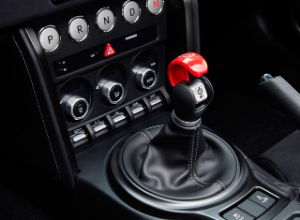What is the primary focus of the vehicle's design?
Use the information from the screenshot to give a comprehensive response to the question.

The caption states that the setup not only underscores the vehicle's performance-oriented nature but also reflects a blend of advanced technology and driver engagement, implying that the primary focus of the vehicle's design is on performance.